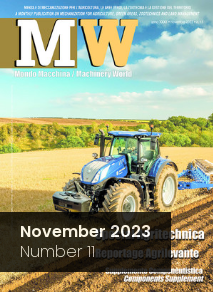Depict the image with a detailed narrative.

The image features the cover of the November 2023 edition of "Mondo Macchine / Machinery World." Prominently displayed at the top is the magazine's title in bold letters, with "MW" highlighted for emphasis. The cover showcases a vibrant agricultural landscape with a blue tractor working in a field, reflecting the publication's focus on agricultural machinery. Below the title, the date "November 2023" and the issue number "Number 11" are clearly indicated, accompanied by a dark band that enhances visibility. The overall aesthetic blends imagery and typography to capture the essence of the machinery world, appealing to industry professionals and enthusiasts alike.